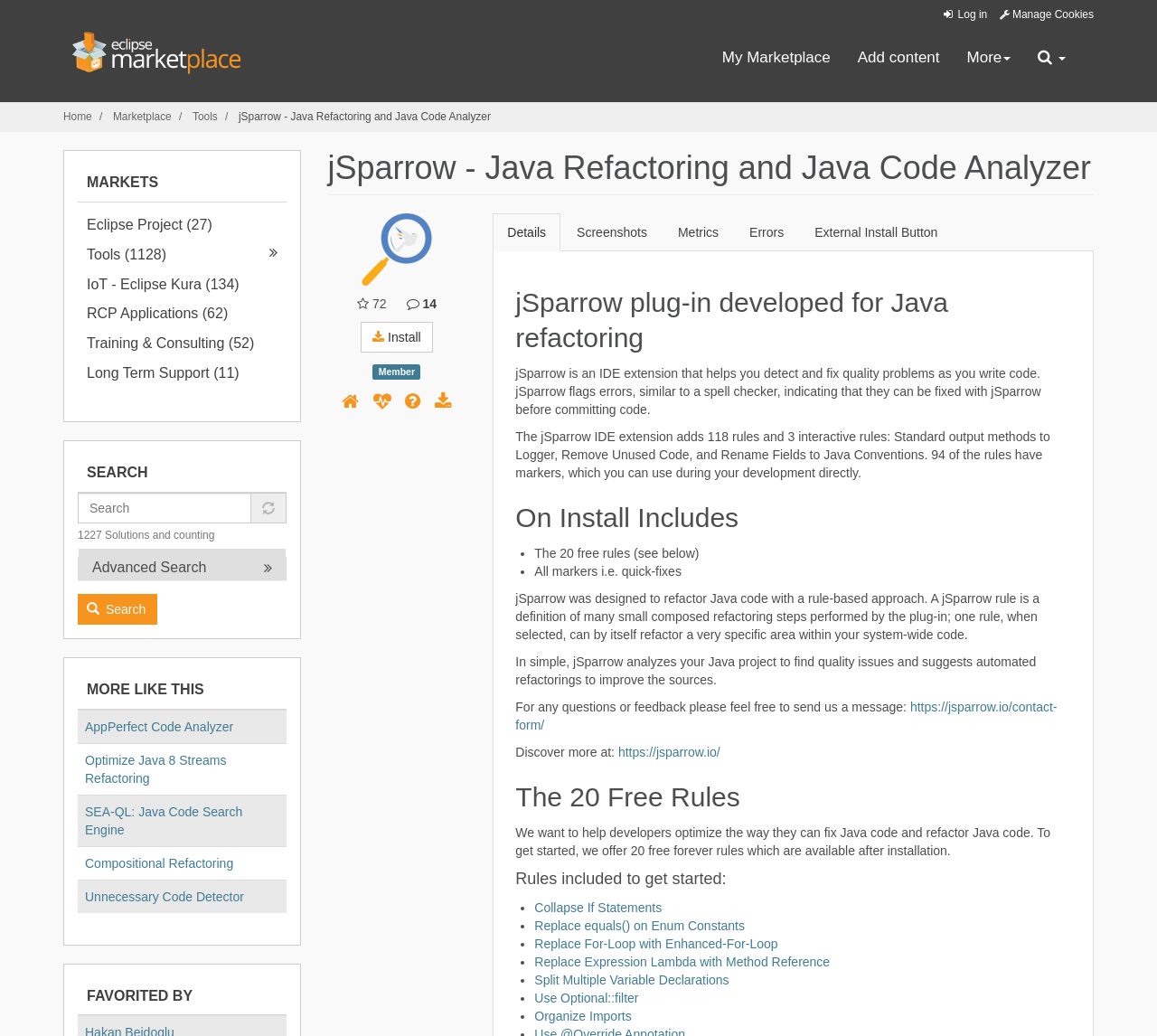Please give a succinct answer to the question in one word or phrase:
How many rules have markers?

94